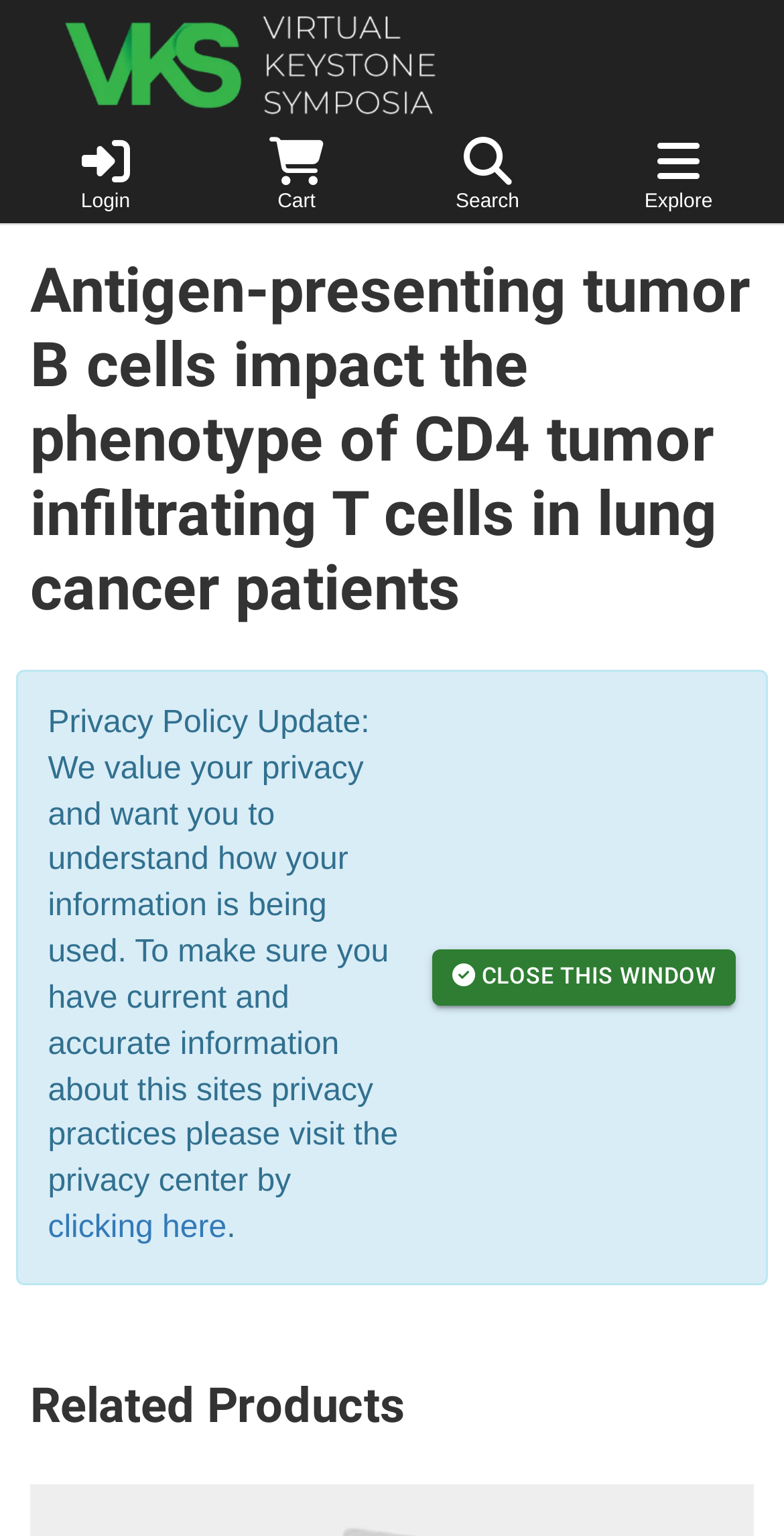Please give the bounding box coordinates of the area that should be clicked to fulfill the following instruction: "Search for related products". The coordinates should be in the format of four float numbers from 0 to 1, i.e., [left, top, right, bottom].

[0.5, 0.079, 0.744, 0.146]